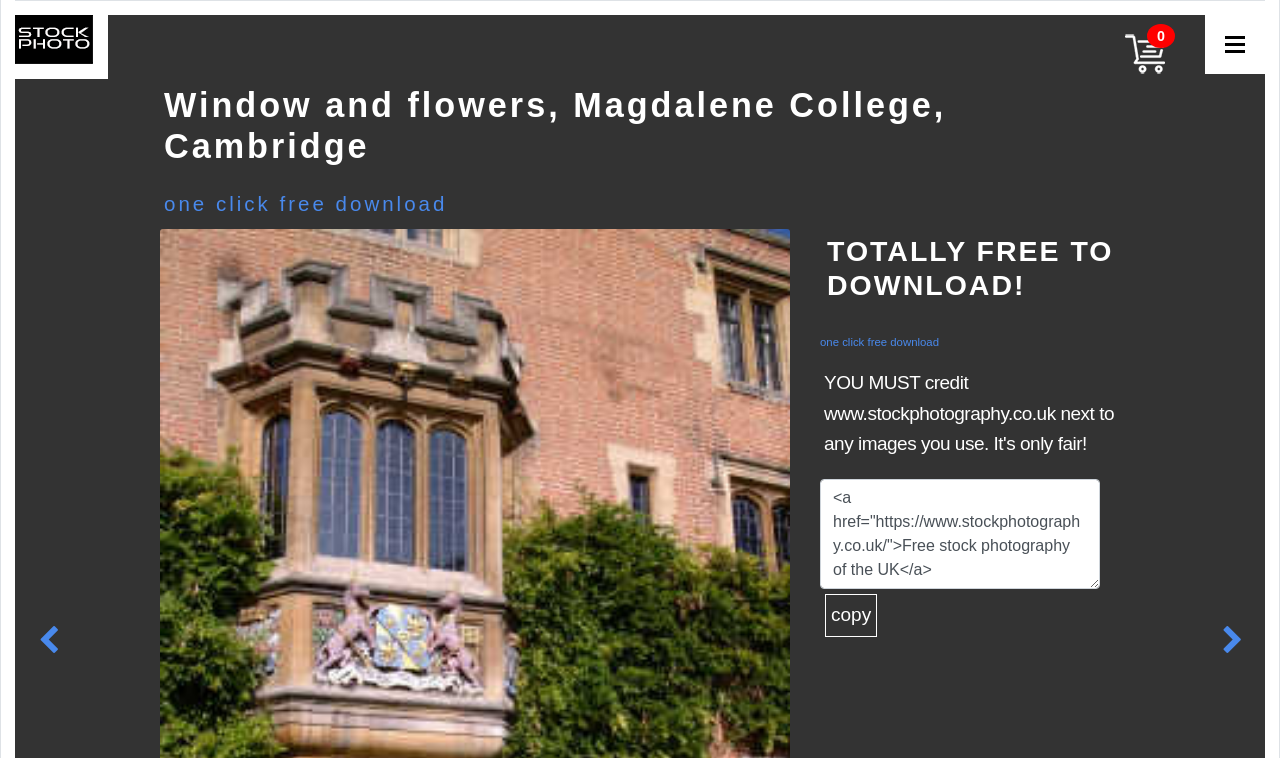Provide your answer in a single word or phrase: 
How many download options are available?

Two